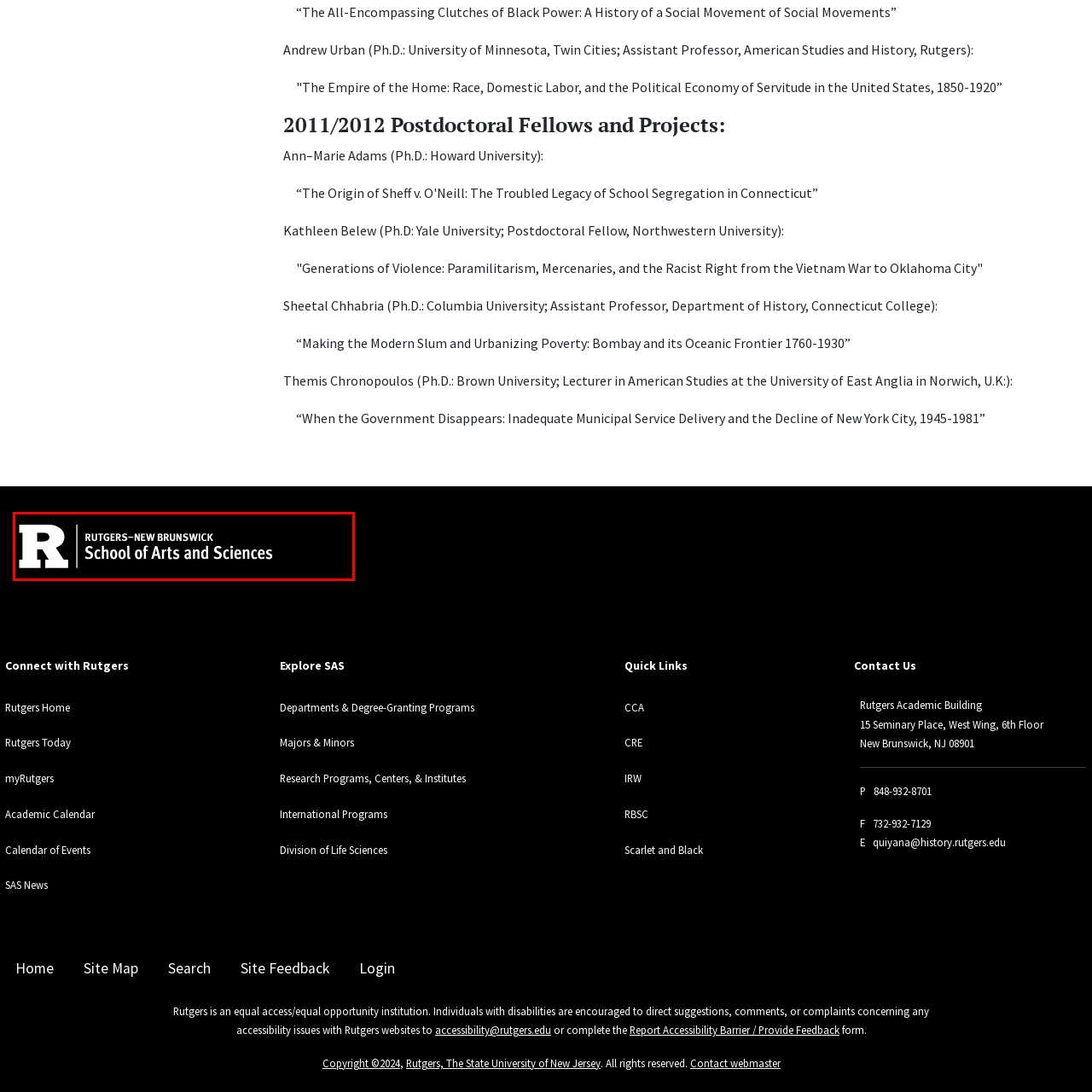View the portion of the image within the red bounding box and answer this question using a single word or phrase:
What values does the School of Arts and Sciences aim to foster in students?

Critical thinking and creativity